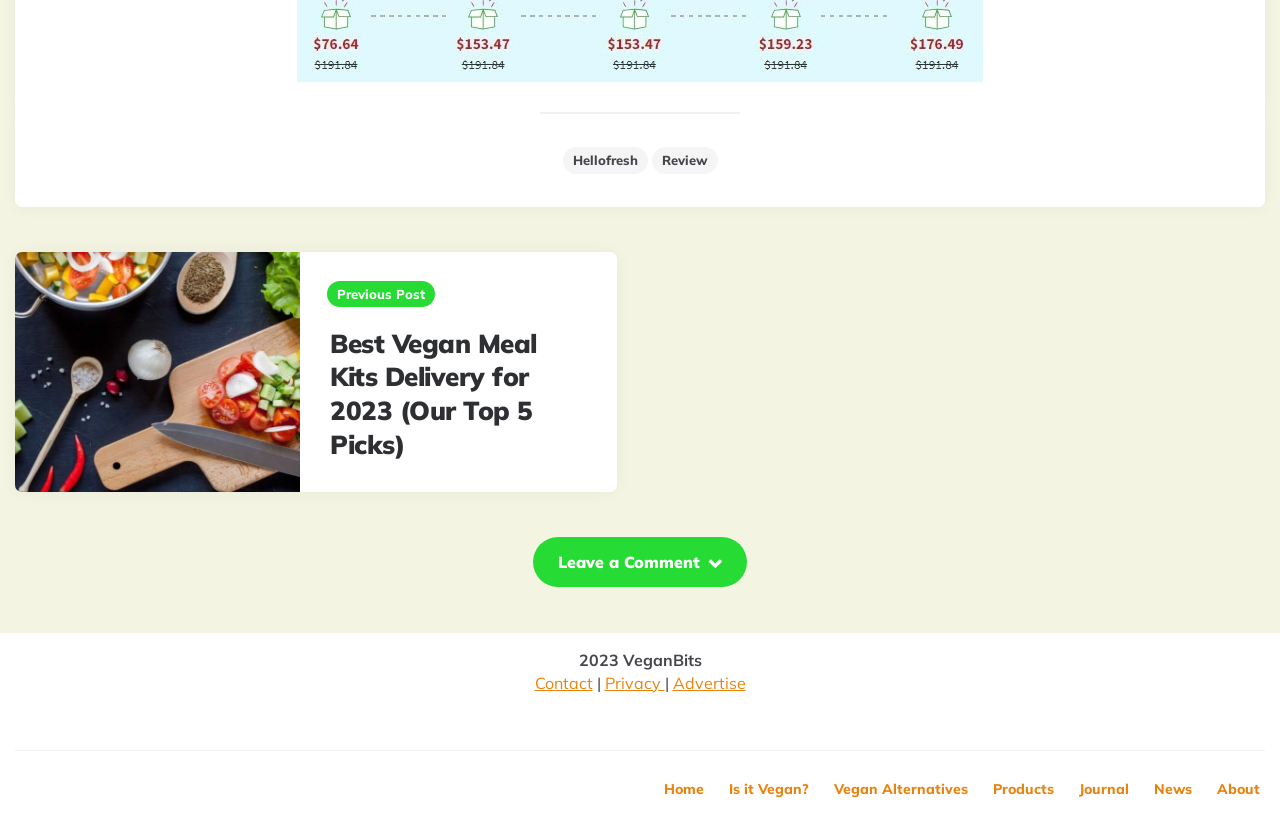What type of website is this?
Please look at the screenshot and answer in one word or a short phrase.

Blog or review website